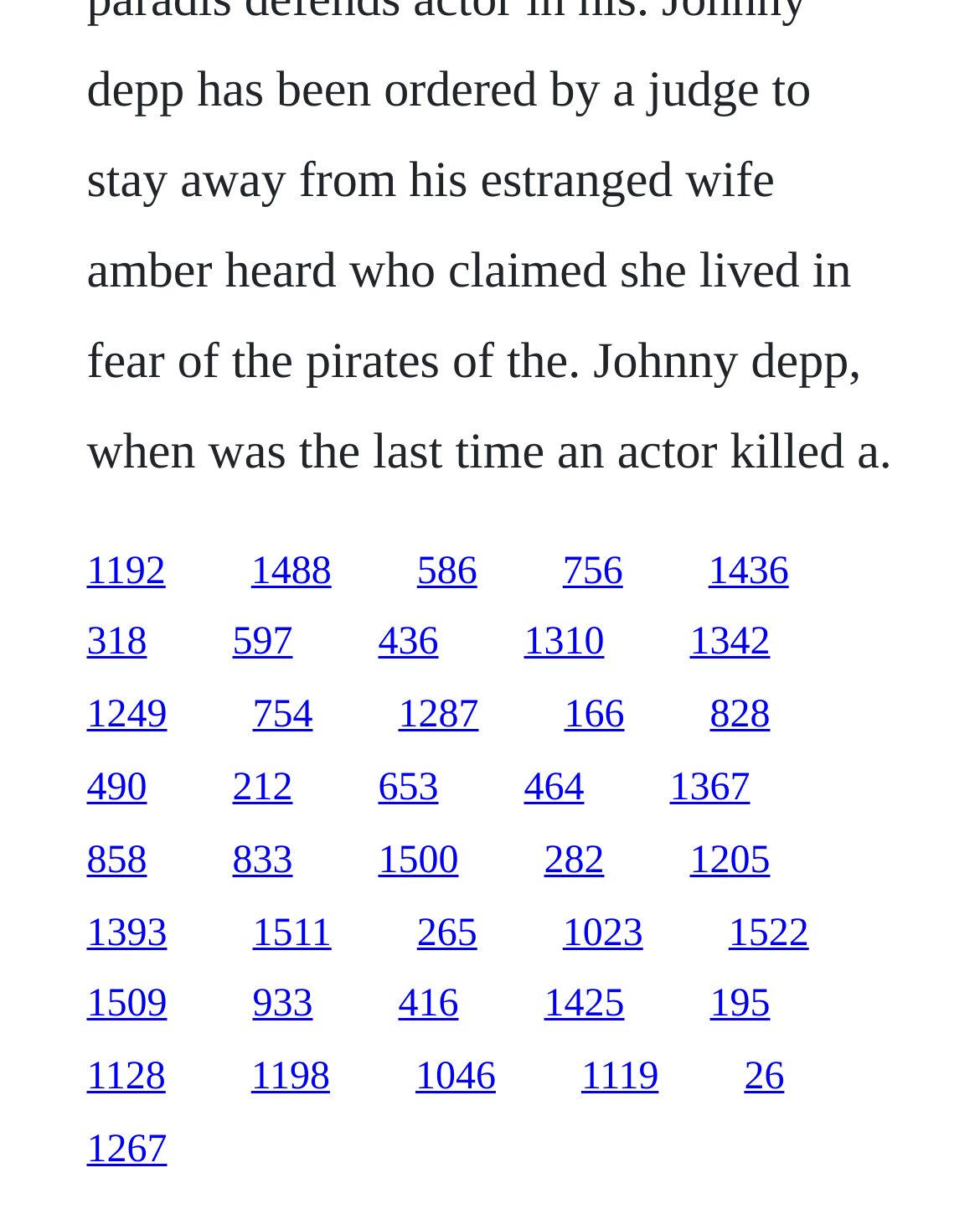Indicate the bounding box coordinates of the element that needs to be clicked to satisfy the following instruction: "click the first link". The coordinates should be four float numbers between 0 and 1, i.e., [left, top, right, bottom].

[0.088, 0.454, 0.169, 0.49]